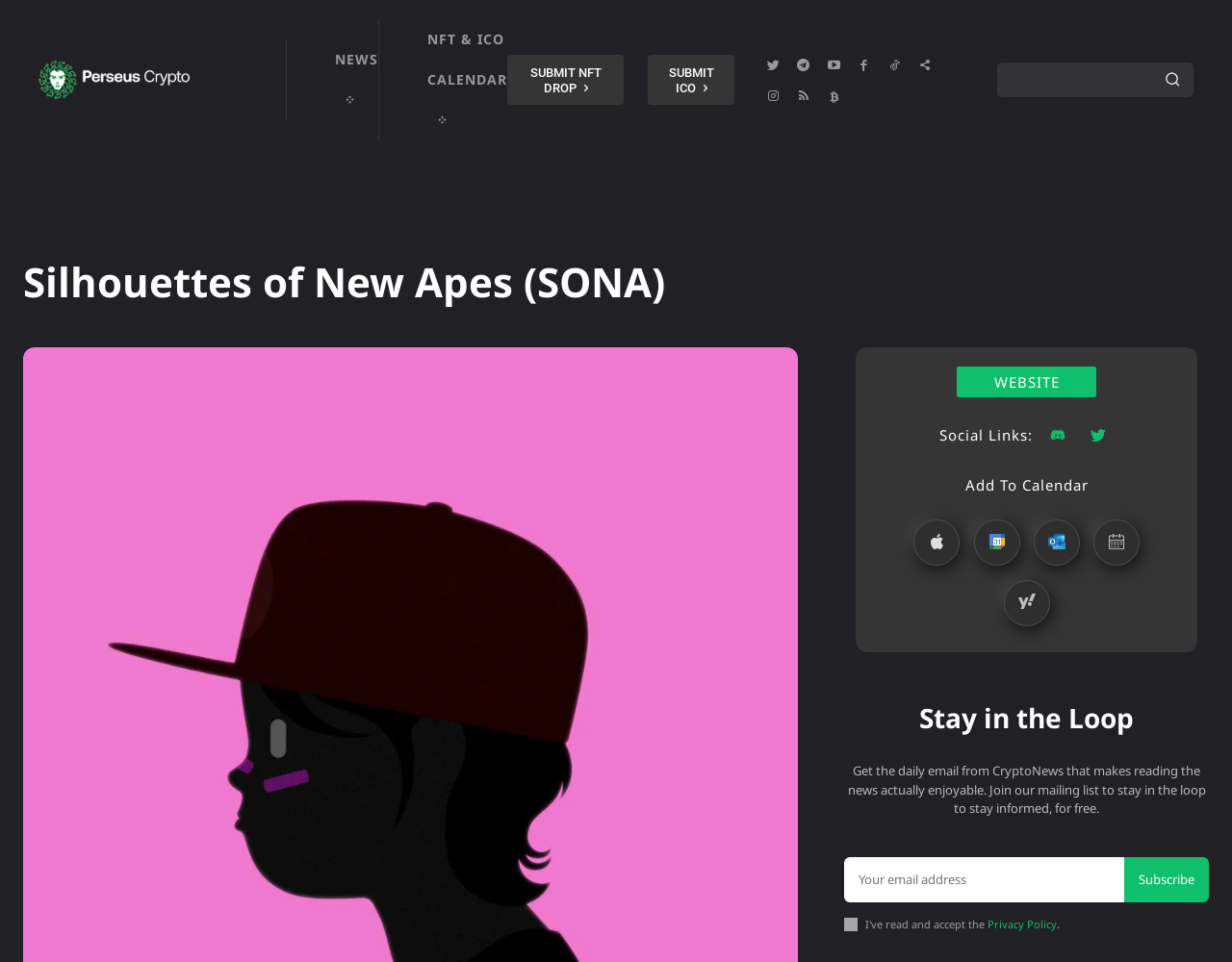Could you highlight the region that needs to be clicked to execute the instruction: "Submit an NFT drop"?

[0.412, 0.057, 0.506, 0.109]